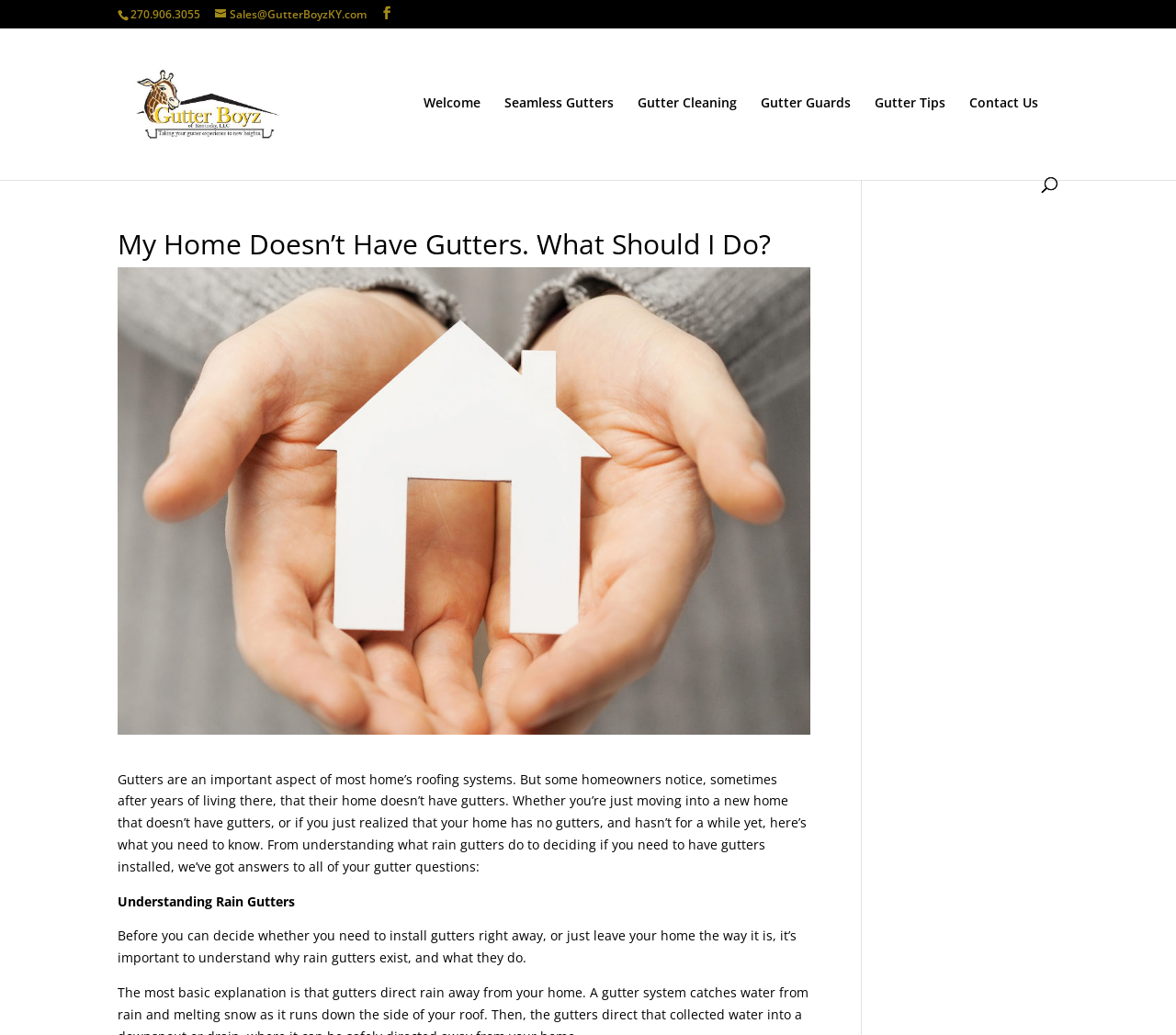Determine the bounding box coordinates (top-left x, top-left y, bottom-right x, bottom-right y) of the UI element described in the following text: name="s" placeholder="Search …" title="Search for:"

[0.157, 0.027, 0.877, 0.029]